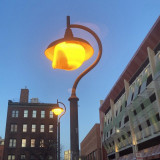Provide your answer in one word or a succinct phrase for the question: 
What time of day is depicted in the scene?

Evening